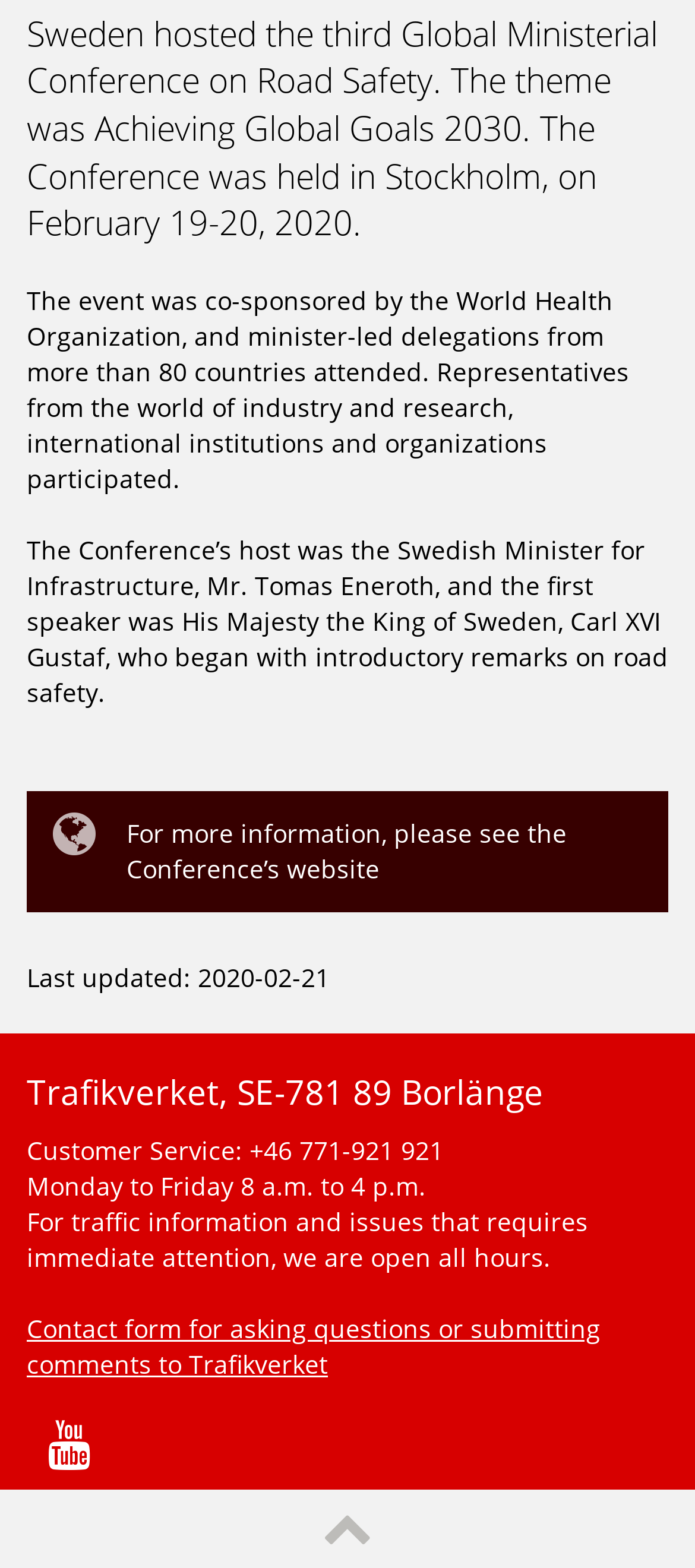Who was the host of the Conference?
Provide an in-depth and detailed explanation in response to the question.

The host of the Conference can be found in the second paragraph of the webpage, which states 'The Conference’s host was the Swedish Minister for Infrastructure, Mr. Tomas Eneroth...'